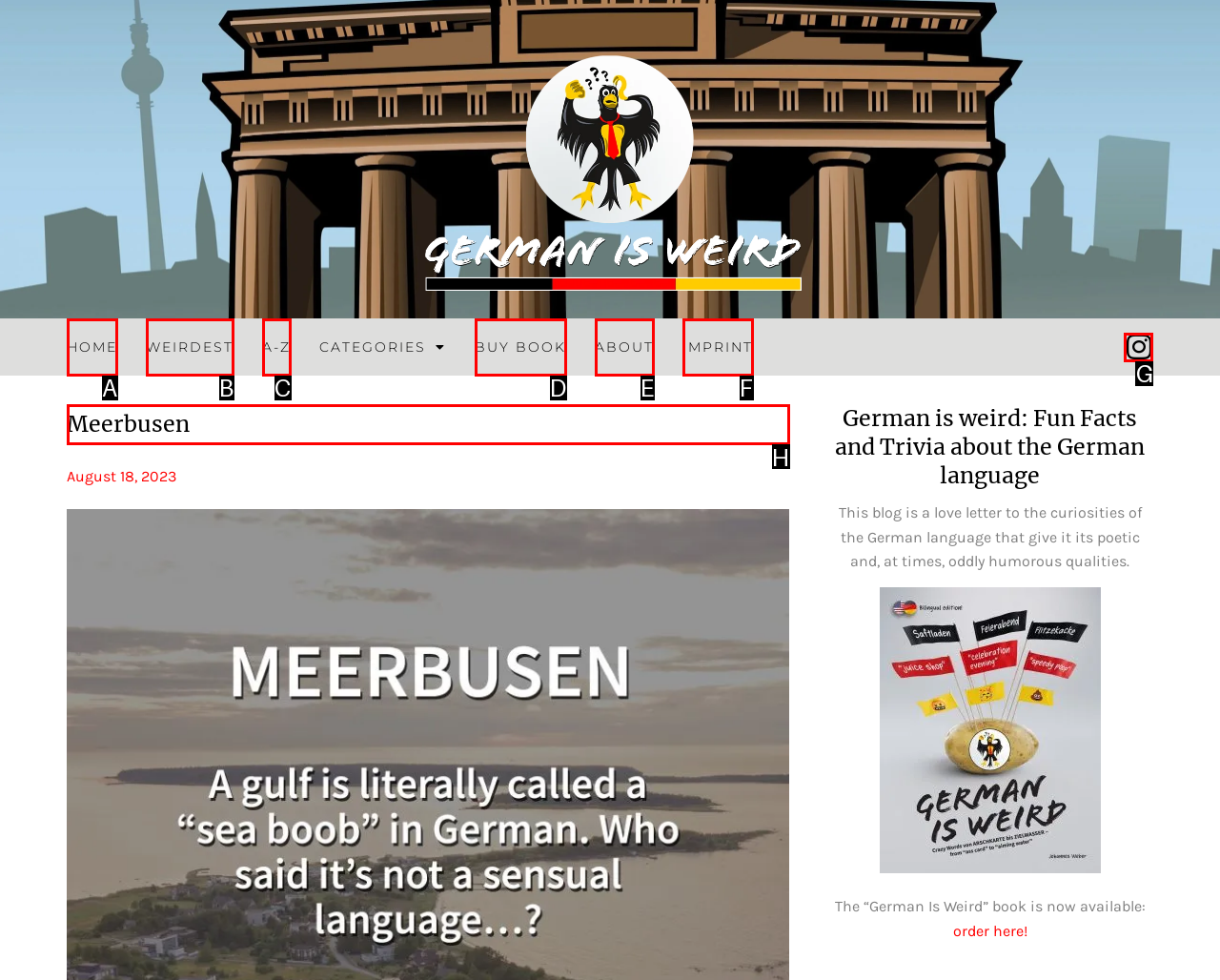Identify the HTML element you need to click to achieve the task: Read the blog post about Meerbusen. Respond with the corresponding letter of the option.

H